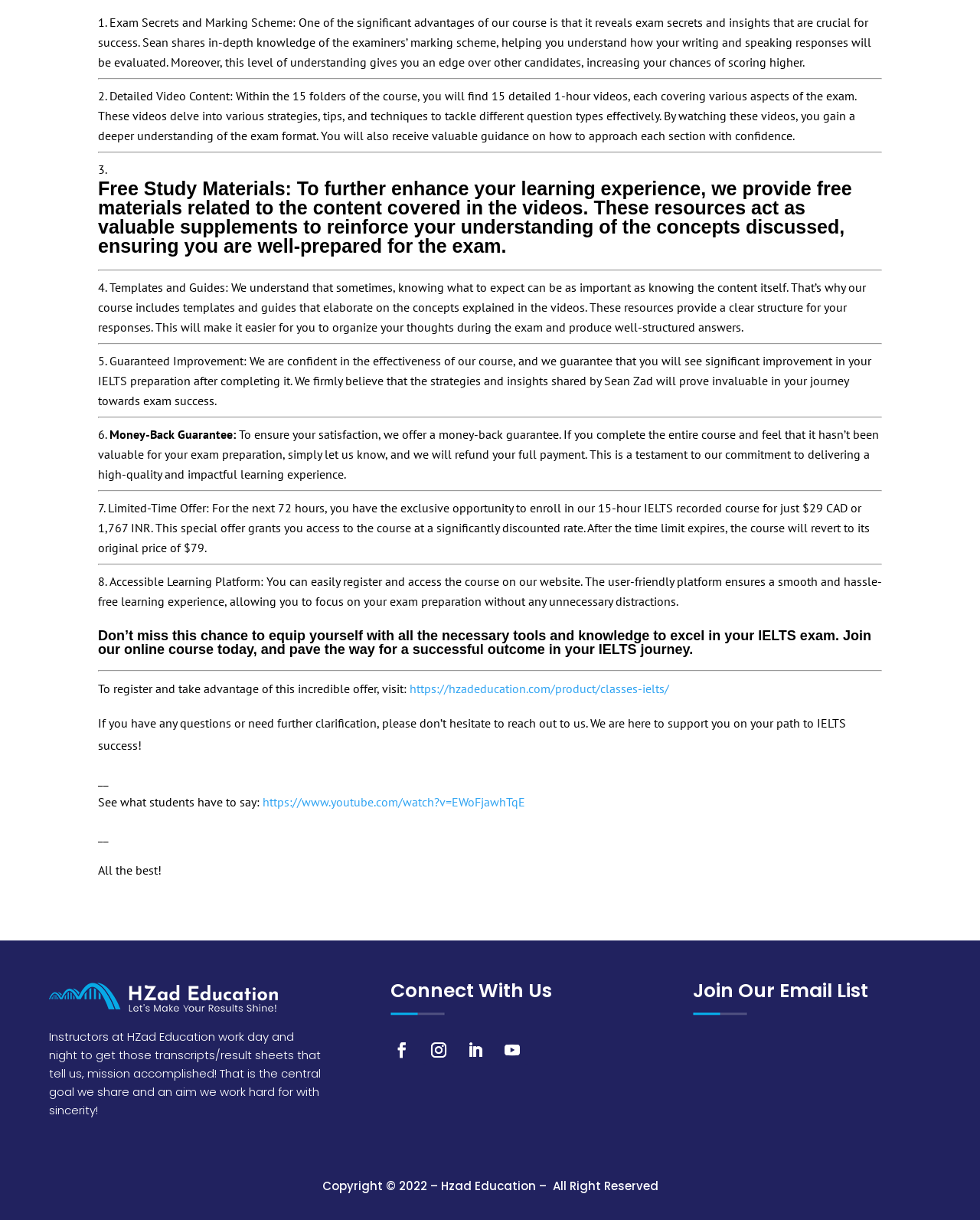What is the purpose of the templates and guides?
By examining the image, provide a one-word or phrase answer.

To provide a clear structure for responses